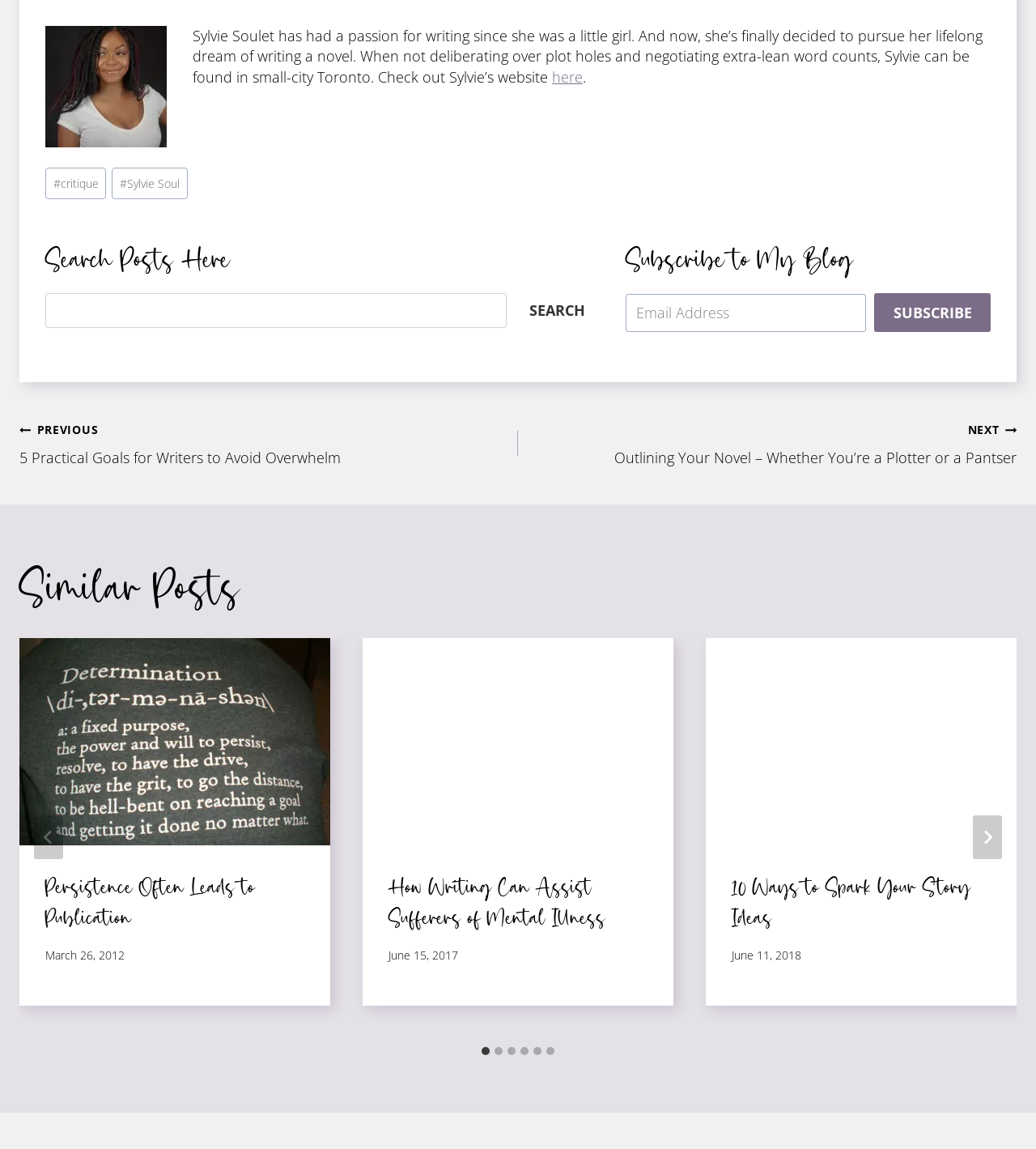Specify the bounding box coordinates of the region I need to click to perform the following instruction: "Go to the previous post". The coordinates must be four float numbers in the range of 0 to 1, i.e., [left, top, right, bottom].

[0.019, 0.365, 0.5, 0.407]